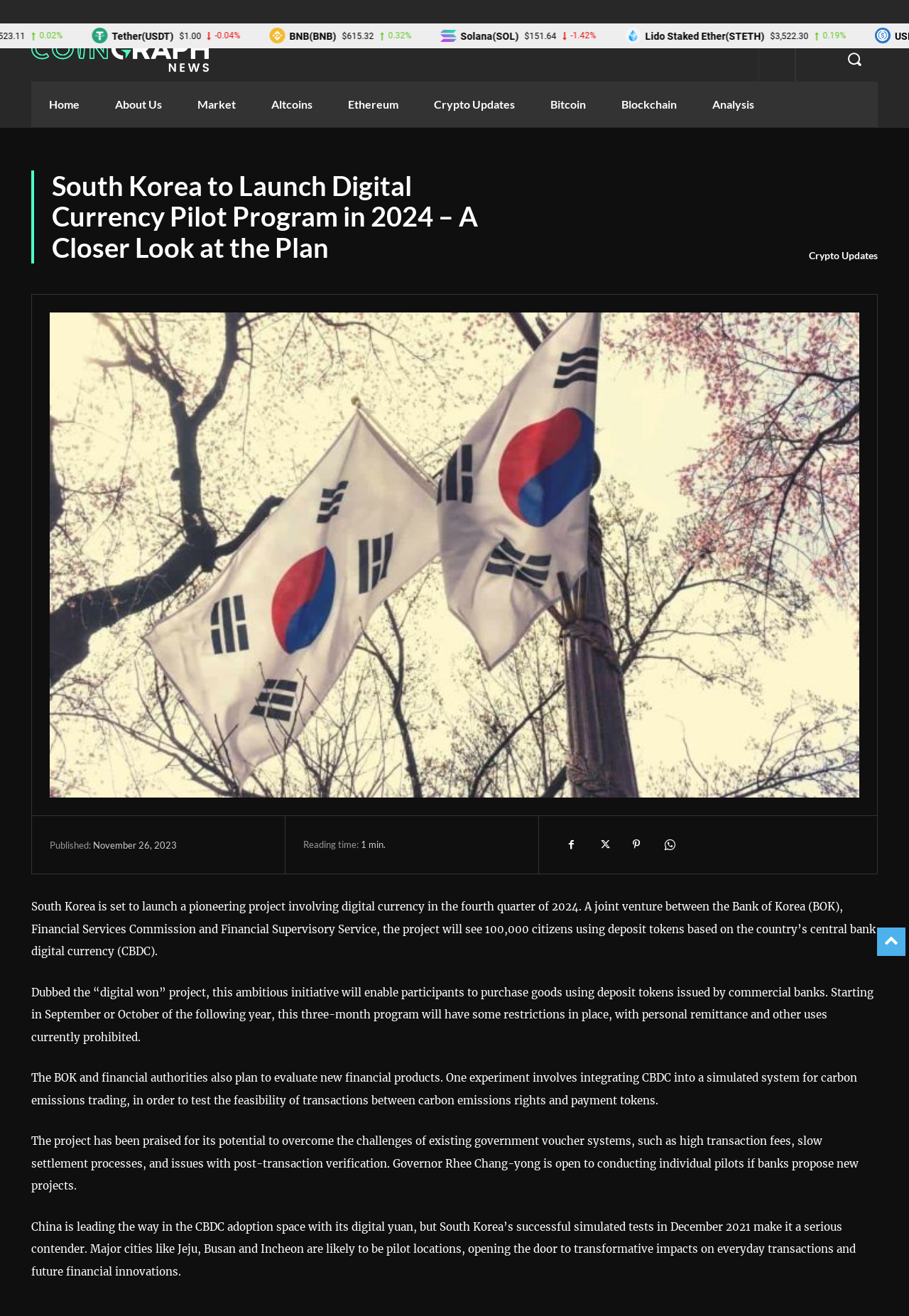Using the format (top-left x, top-left y, bottom-right x, bottom-right y), provide the bounding box coordinates for the described UI element. All values should be floating point numbers between 0 and 1: Crypto Updates

[0.89, 0.189, 0.966, 0.199]